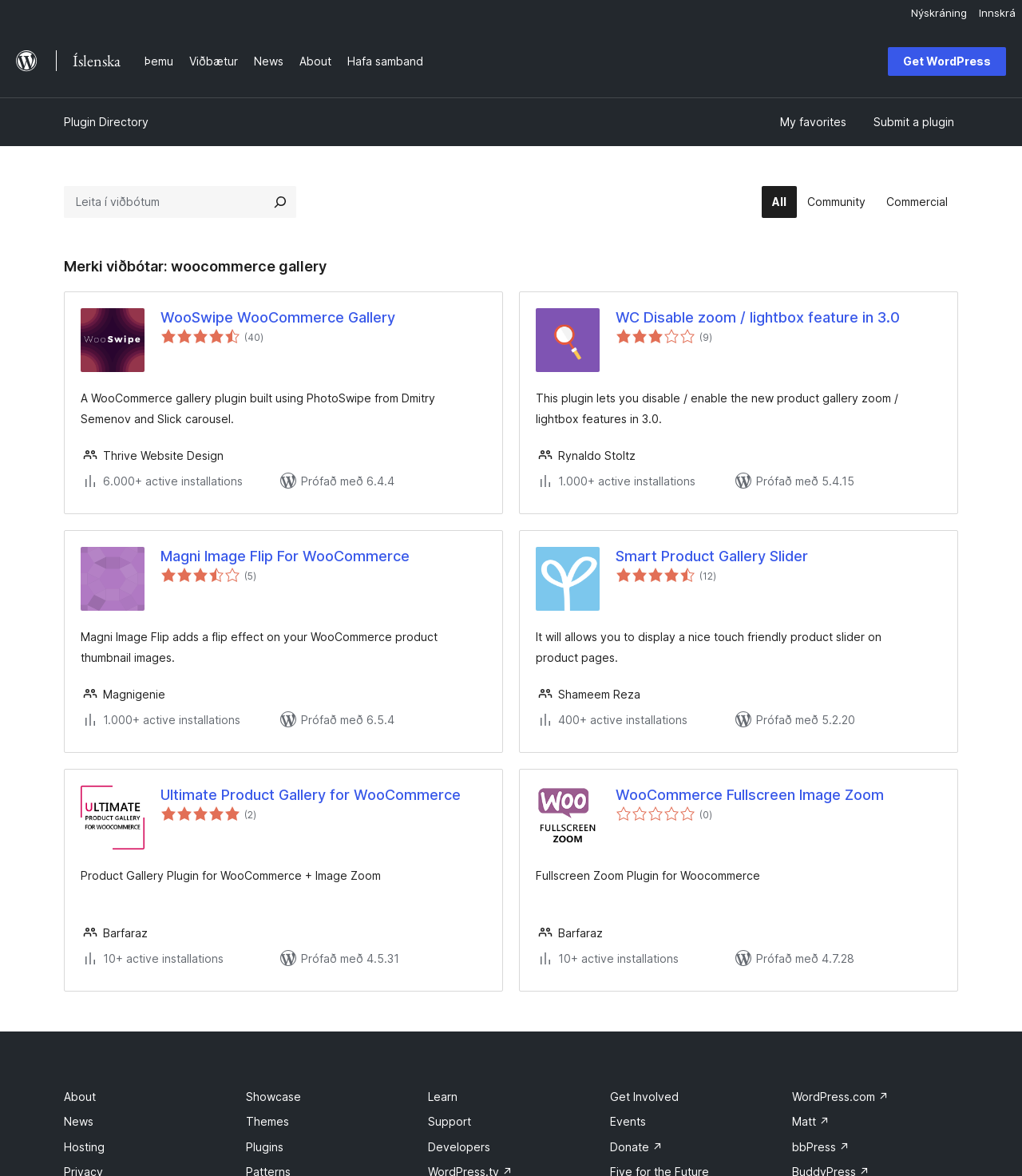Identify the bounding box coordinates for the region to click in order to carry out this instruction: "Get WordPress". Provide the coordinates using four float numbers between 0 and 1, formatted as [left, top, right, bottom].

[0.869, 0.04, 0.984, 0.065]